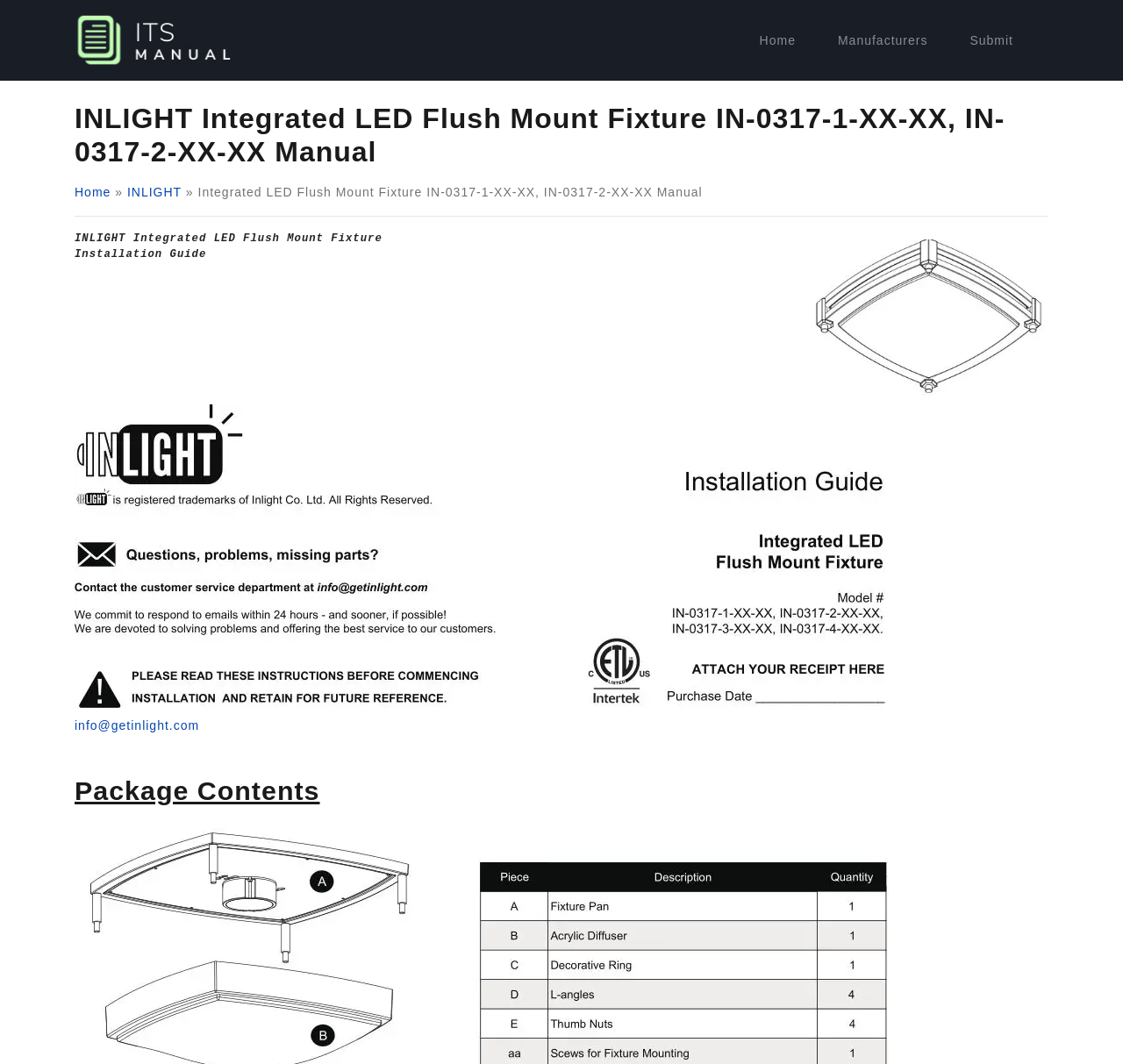What is the name of the product manual?
Provide a detailed and extensive answer to the question.

I found the answer by looking at the heading element with the text 'INLIGHT Integrated LED Flush Mount Fixture IN-0317-1-XX-XX, IN-0317-2-XX-XX Manual' which is a prominent element on the page, indicating that it is the title of the product manual.